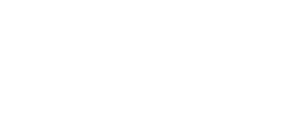What values does the school's athletic identity reflect?
Using the image, respond with a single word or phrase.

Sportsmanship, teamwork, and student achievement